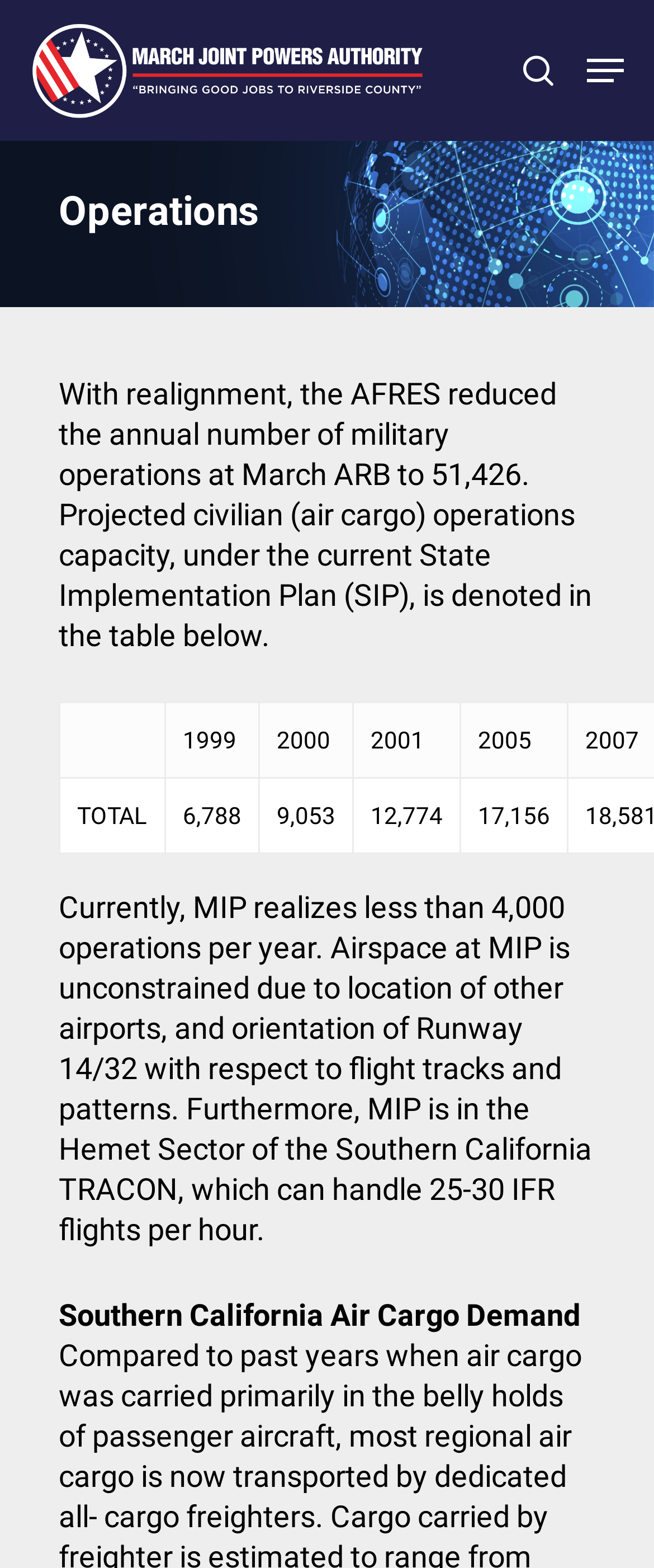What is the capacity of civilian air cargo operations under the current State Implementation Plan?
Please use the image to provide a one-word or short phrase answer.

Not specified